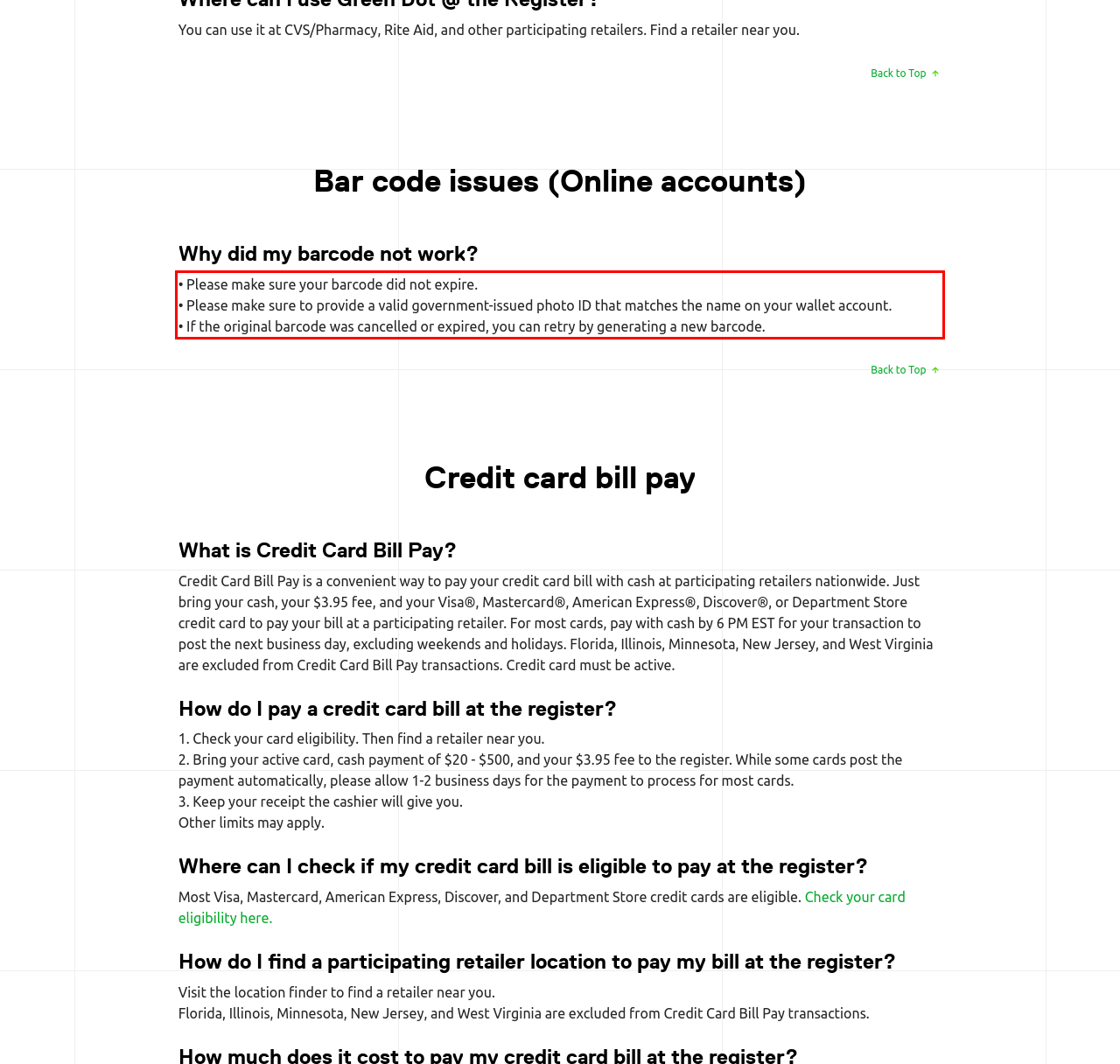Please extract the text content from the UI element enclosed by the red rectangle in the screenshot.

• Please make sure your barcode did not expire. • Please make sure to provide a valid government-issued photo ID that matches the name on your wallet account. • If the original barcode was cancelled or expired, you can retry by generating a new barcode.